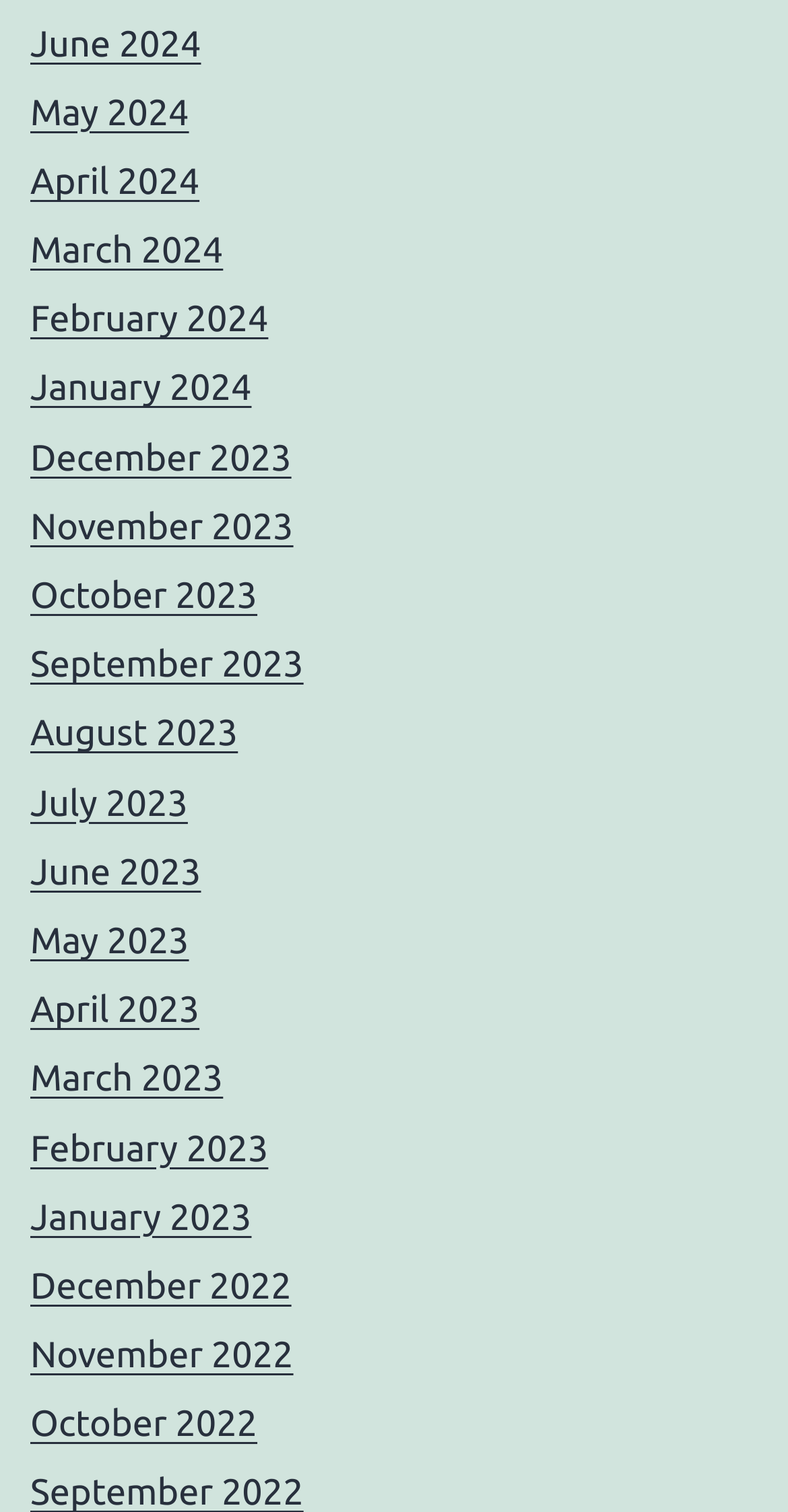Give a concise answer of one word or phrase to the question: 
Are the links arranged in chronological order?

Yes